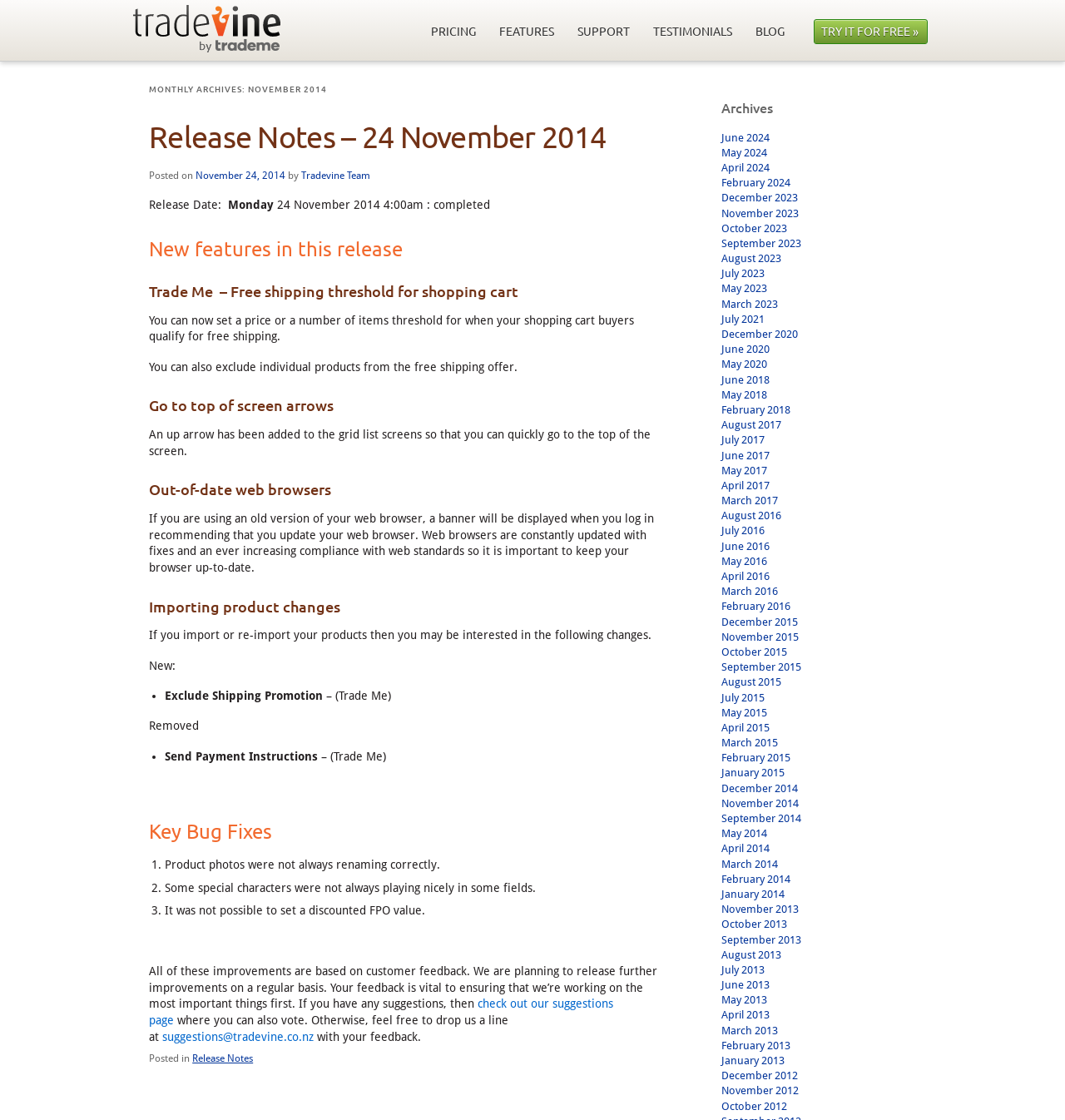Please give a one-word or short phrase response to the following question: 
How can users provide feedback to Tradevine?

Through the suggestions page or email